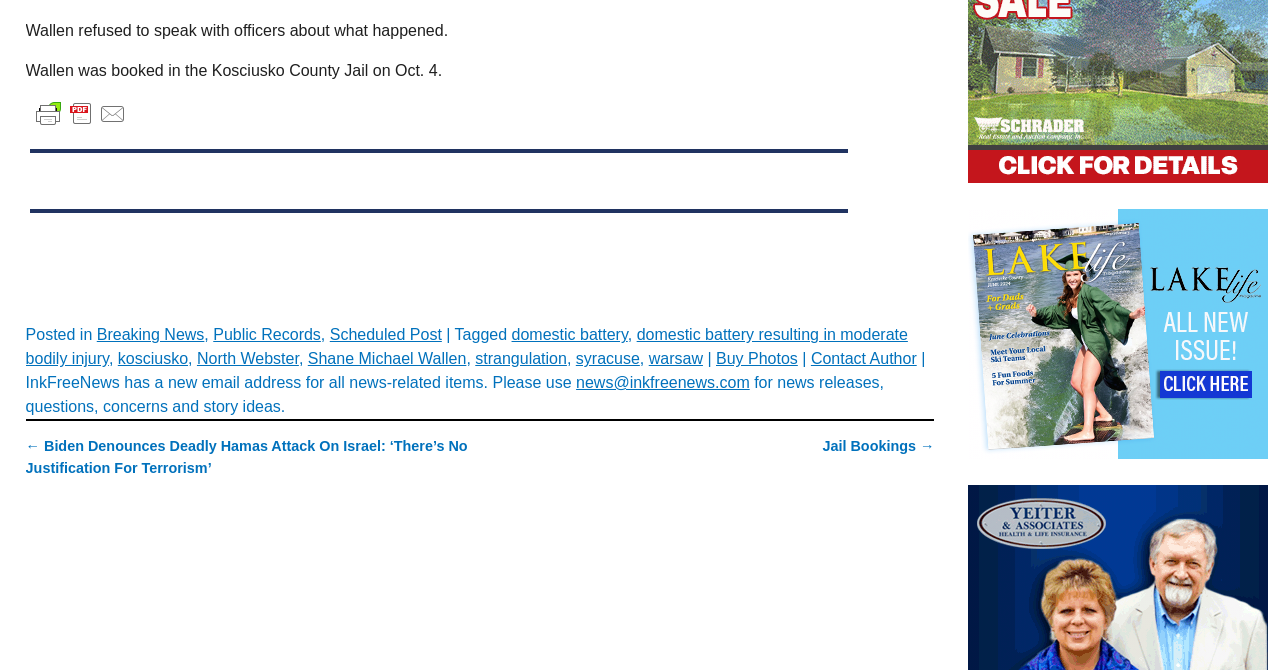Locate the bounding box coordinates of the UI element described by: "Contact Us". The bounding box coordinates should consist of four float numbers between 0 and 1, i.e., [left, top, right, bottom].

None